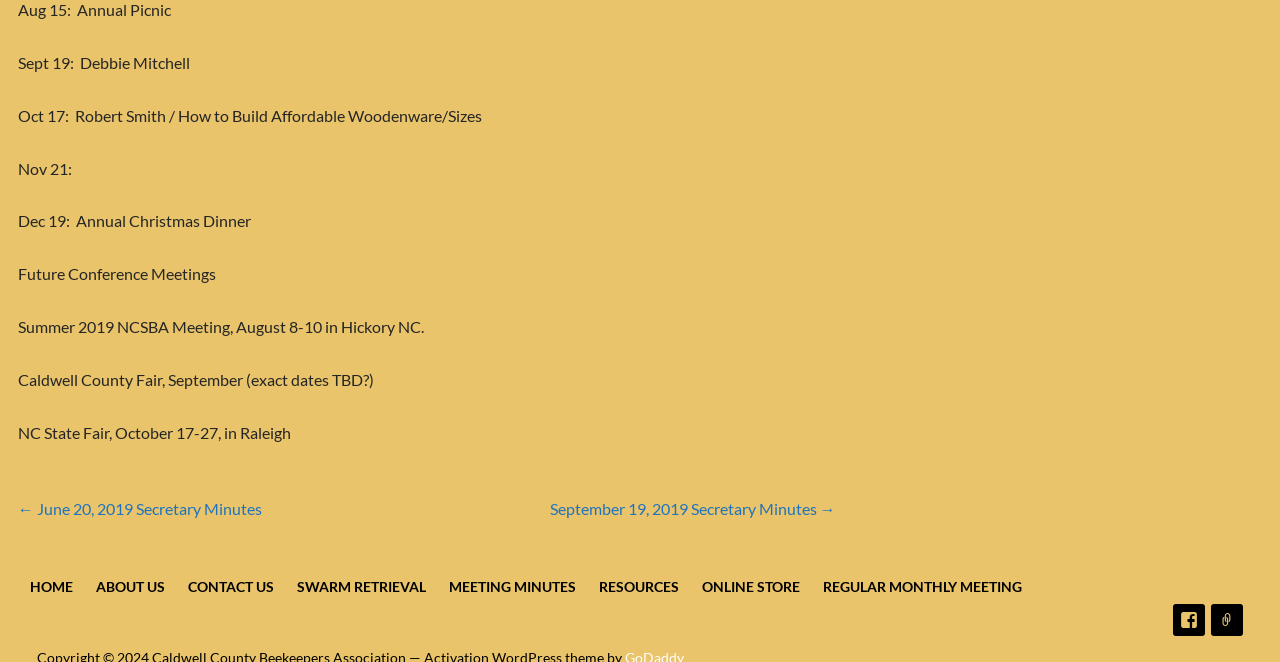Bounding box coordinates are specified in the format (top-left x, top-left y, bottom-right x, bottom-right y). All values are floating point numbers bounded between 0 and 1. Please provide the bounding box coordinate of the region this sentence describes: Psychotherapeutic accompaniment

None